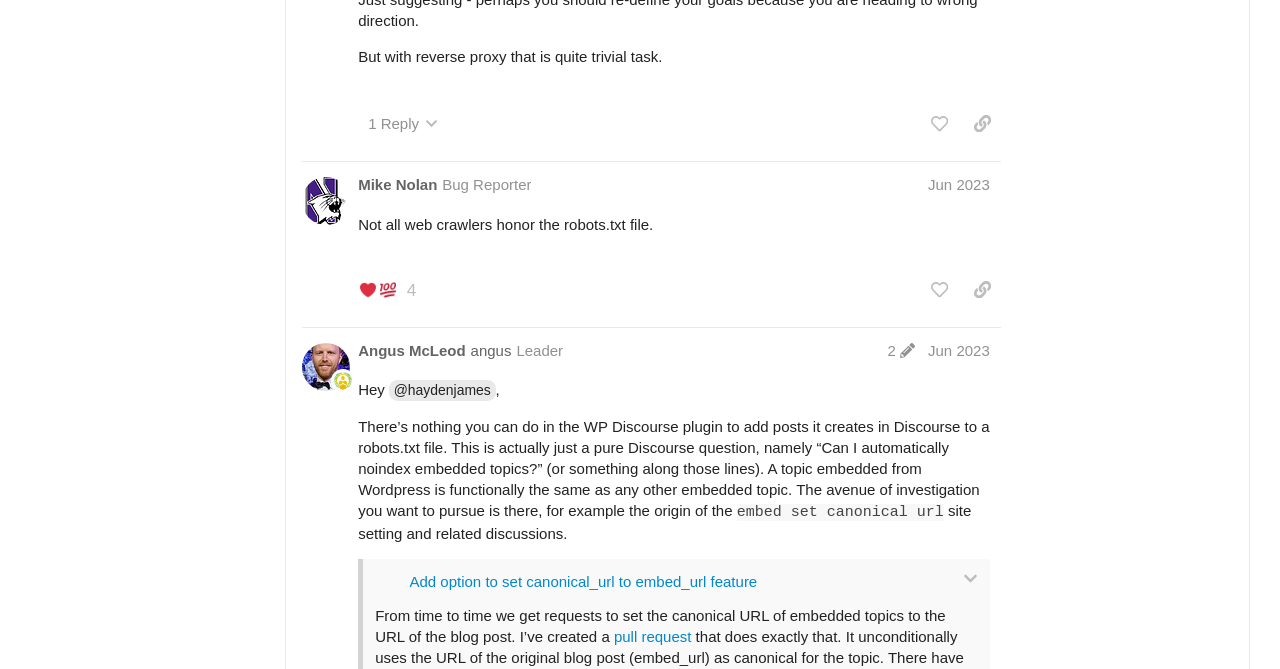Show the bounding box coordinates of the region that should be clicked to follow the instruction: "View the topic 'Need a way to add “meta robots noindex” in topics from a category'."

[0.236, 0.754, 0.782, 0.849]